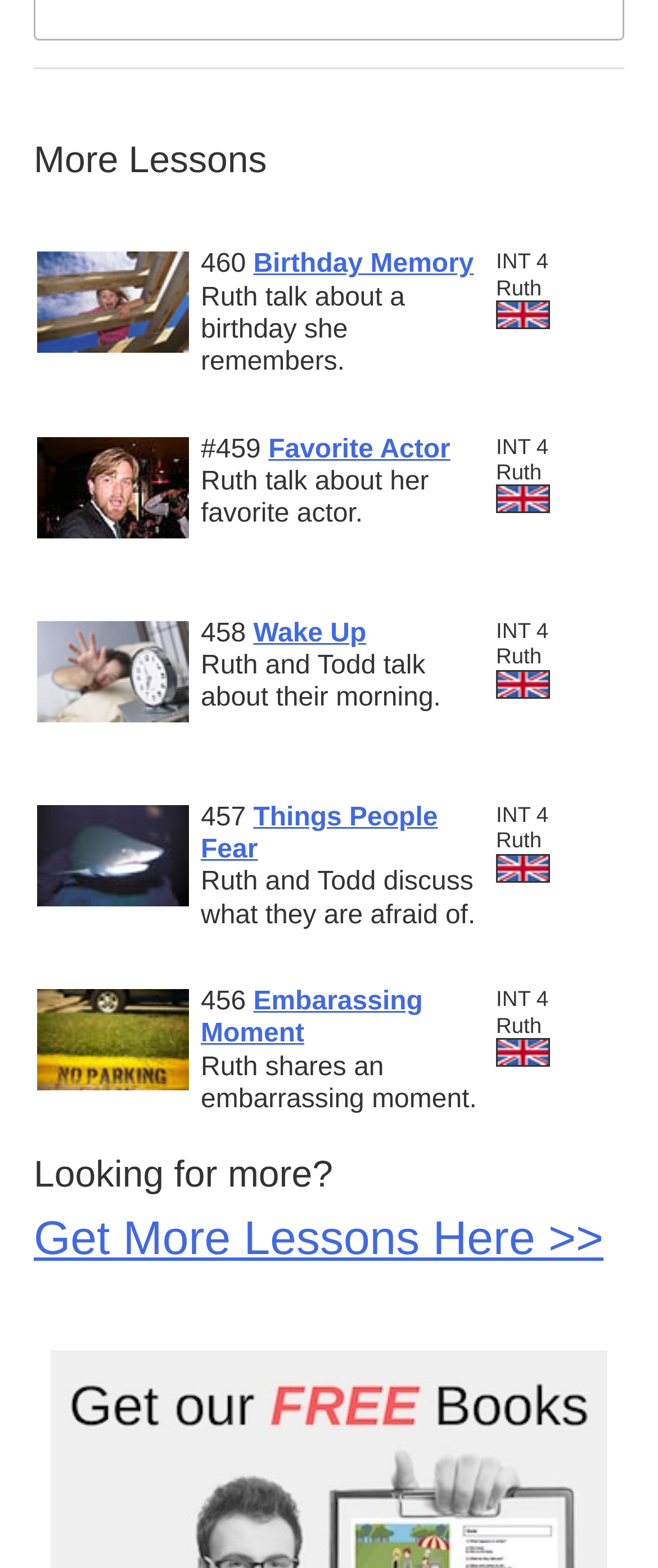Please identify the bounding box coordinates of the region to click in order to complete the task: "Open 'Wake Up'". The coordinates must be four float numbers between 0 and 1, specified as [left, top, right, bottom].

[0.385, 0.395, 0.557, 0.413]